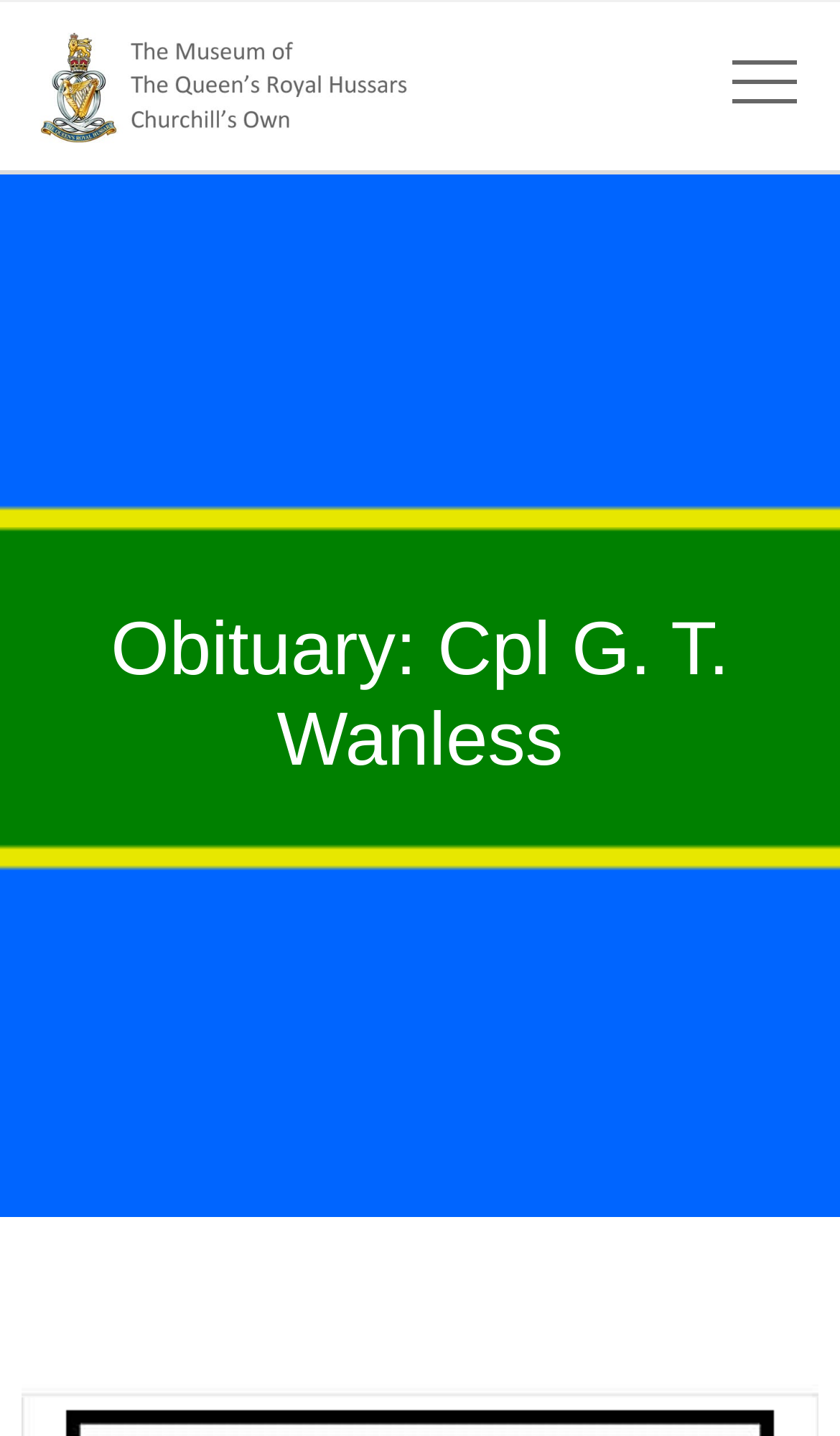Please locate the UI element described by "alt="QRH Museum"" and provide its bounding box coordinates.

[0.026, 0.016, 0.5, 0.104]